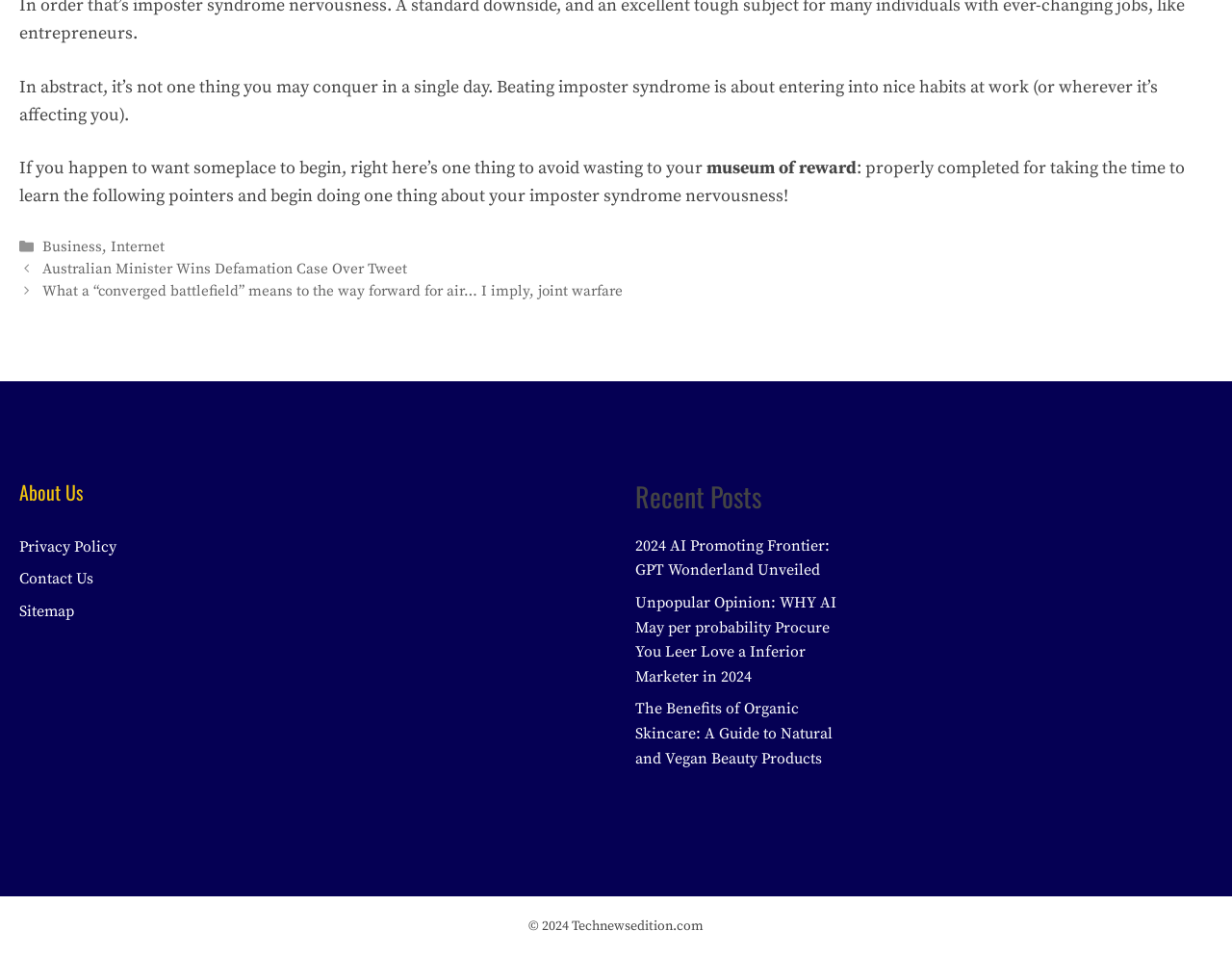Identify the bounding box coordinates of the region that should be clicked to execute the following instruction: "Read the article '2024 AI Promoting Frontier: GPT Wonderland Unveiled'".

[0.516, 0.56, 0.673, 0.606]